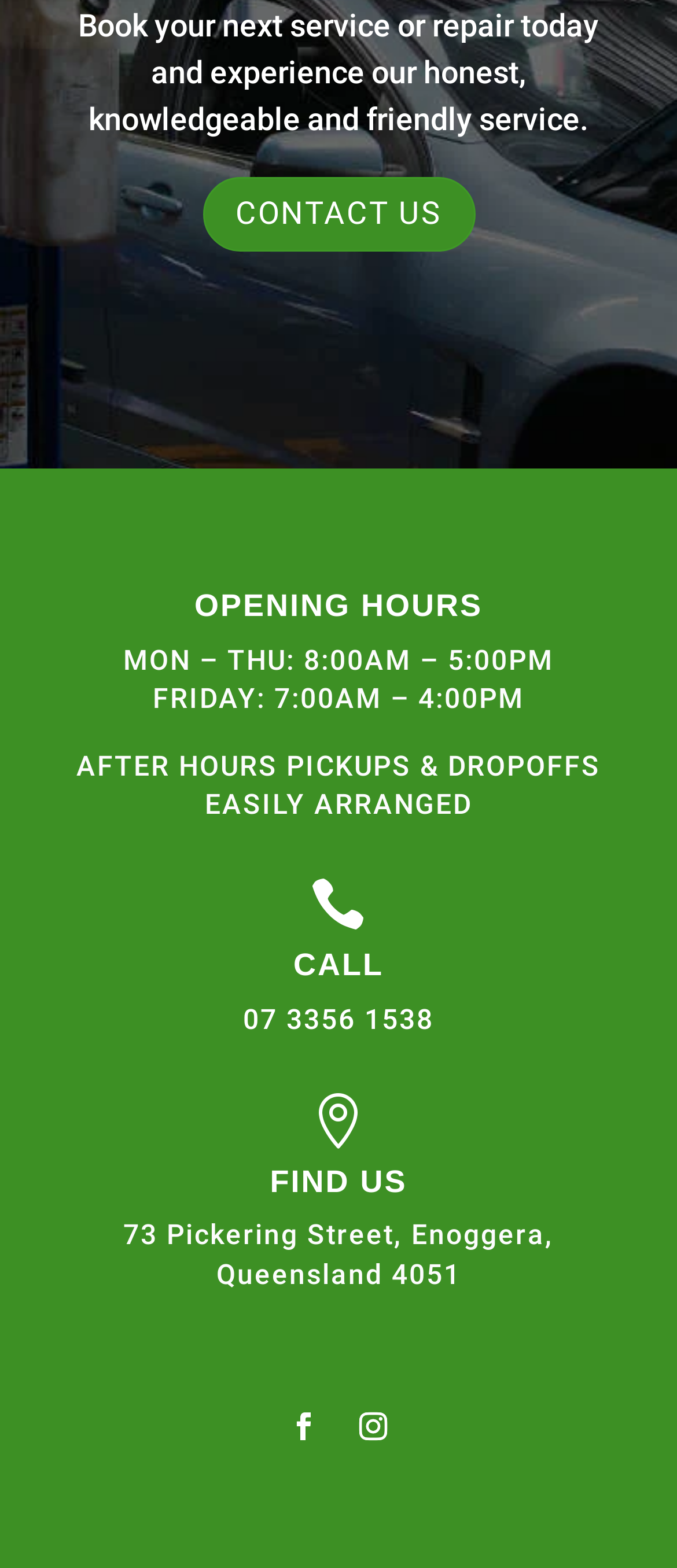Please indicate the bounding box coordinates for the clickable area to complete the following task: "Find us". The coordinates should be specified as four float numbers between 0 and 1, i.e., [left, top, right, bottom].

[0.399, 0.742, 0.601, 0.764]